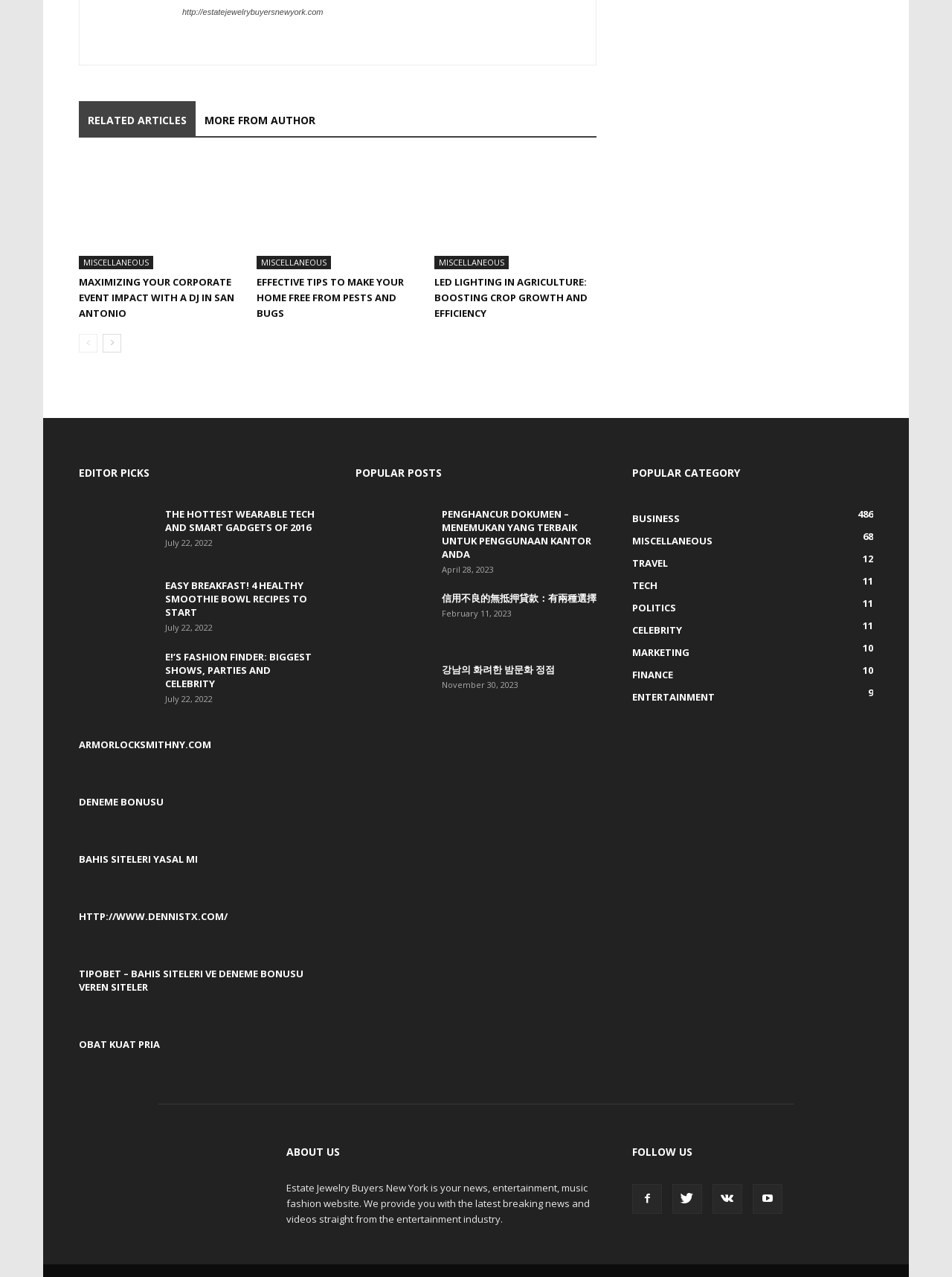How many 'MISCELLANEOUS' links are there?
Using the image, give a concise answer in the form of a single word or short phrase.

3